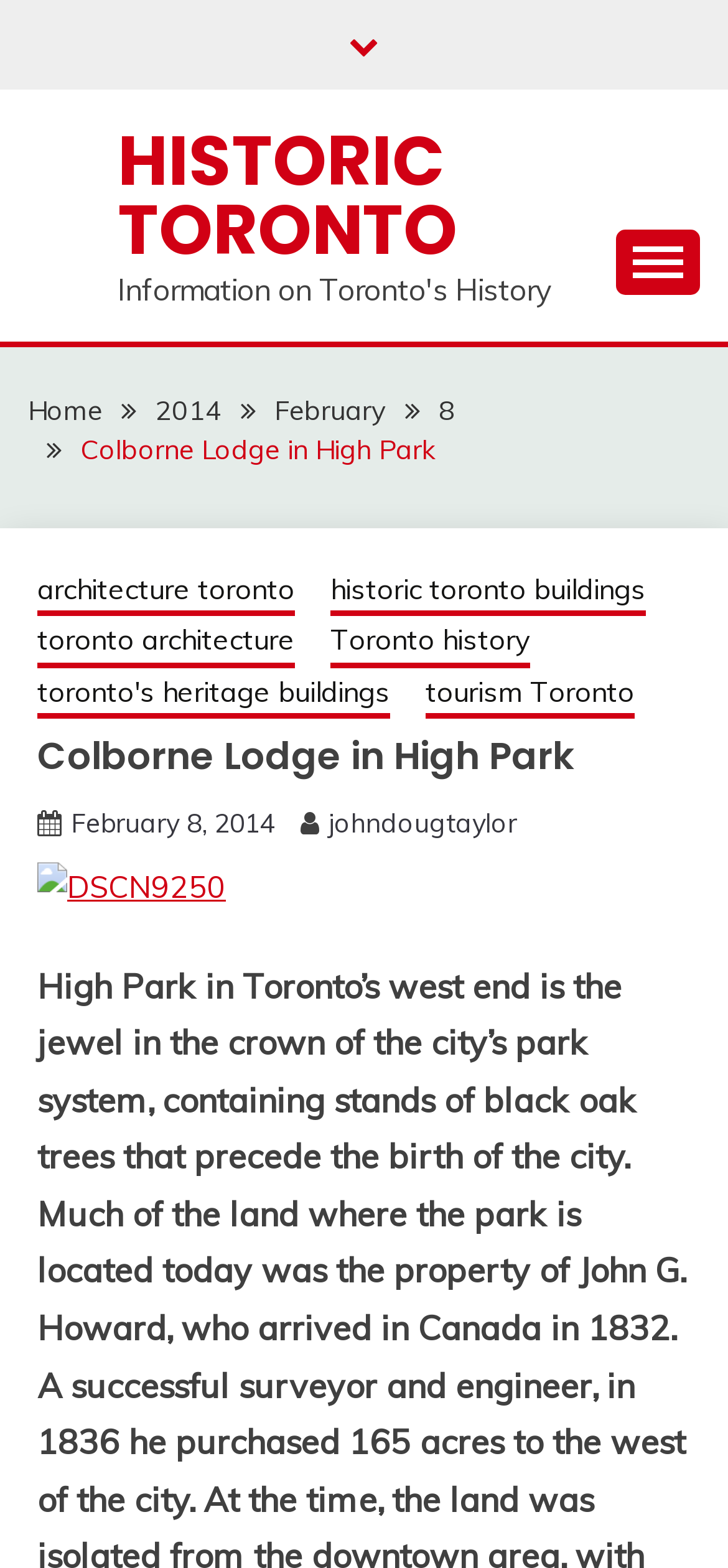Pinpoint the bounding box coordinates of the clickable area necessary to execute the following instruction: "Click on the 'Home' link". The coordinates should be given as four float numbers between 0 and 1, namely [left, top, right, bottom].

[0.038, 0.251, 0.141, 0.272]